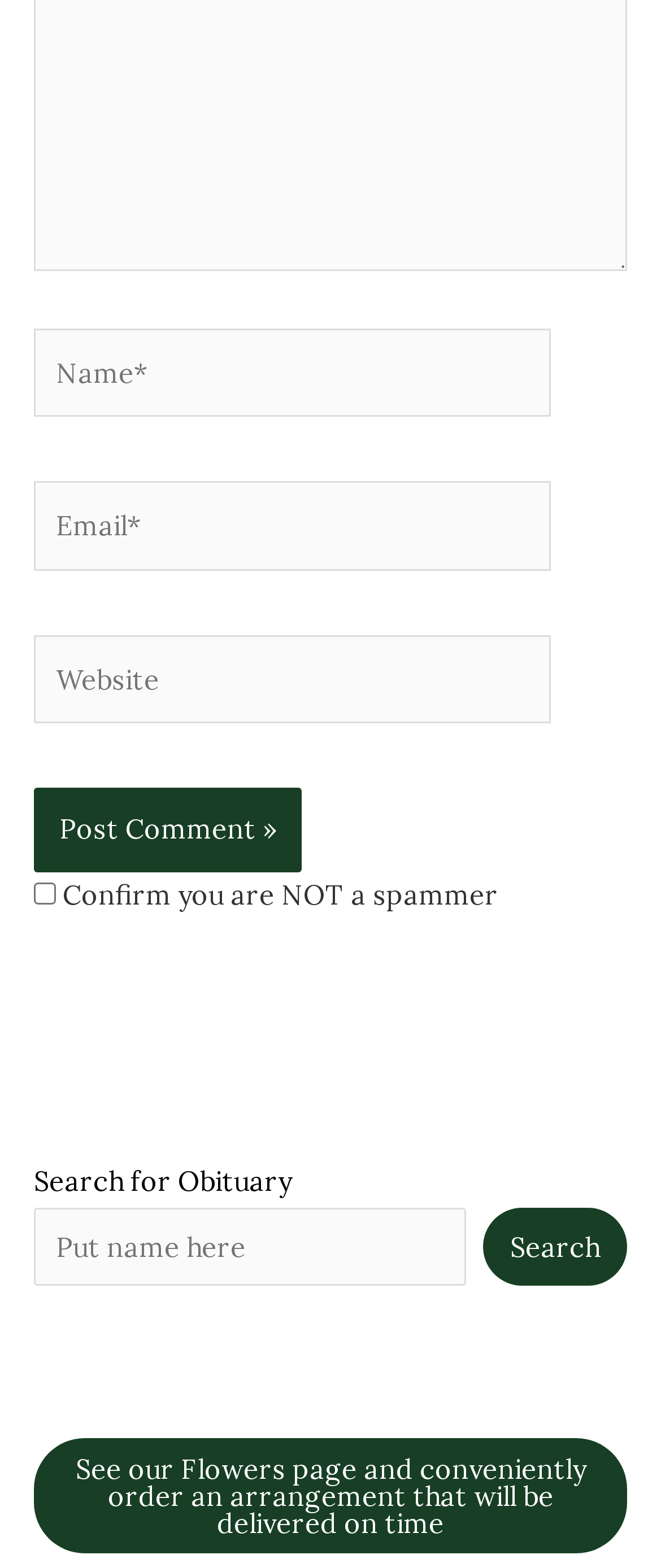Please find the bounding box coordinates in the format (top-left x, top-left y, bottom-right x, bottom-right y) for the given element description. Ensure the coordinates are floating point numbers between 0 and 1. Description: Search

[0.731, 0.771, 0.949, 0.82]